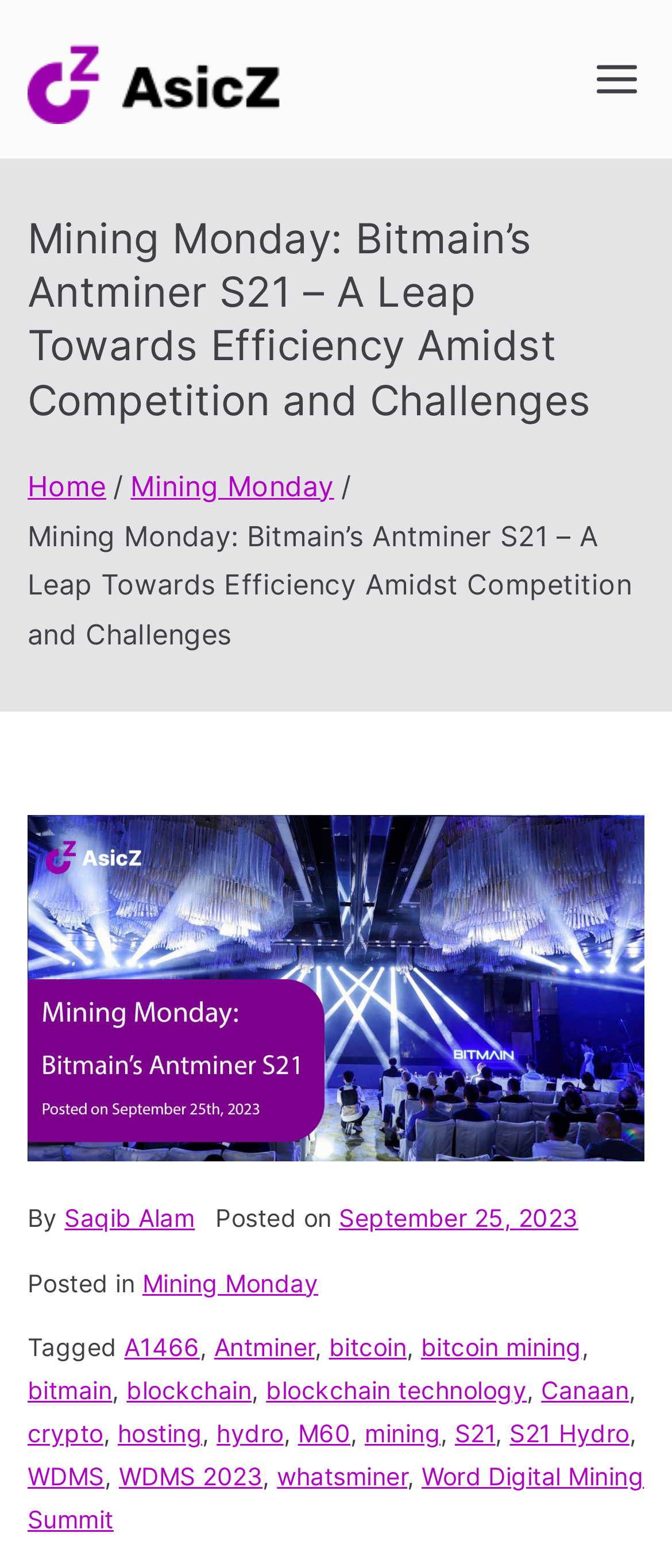Provide the bounding box coordinates for the area that should be clicked to complete the instruction: "Click on the Primary Menu button".

[0.877, 0.035, 0.959, 0.066]